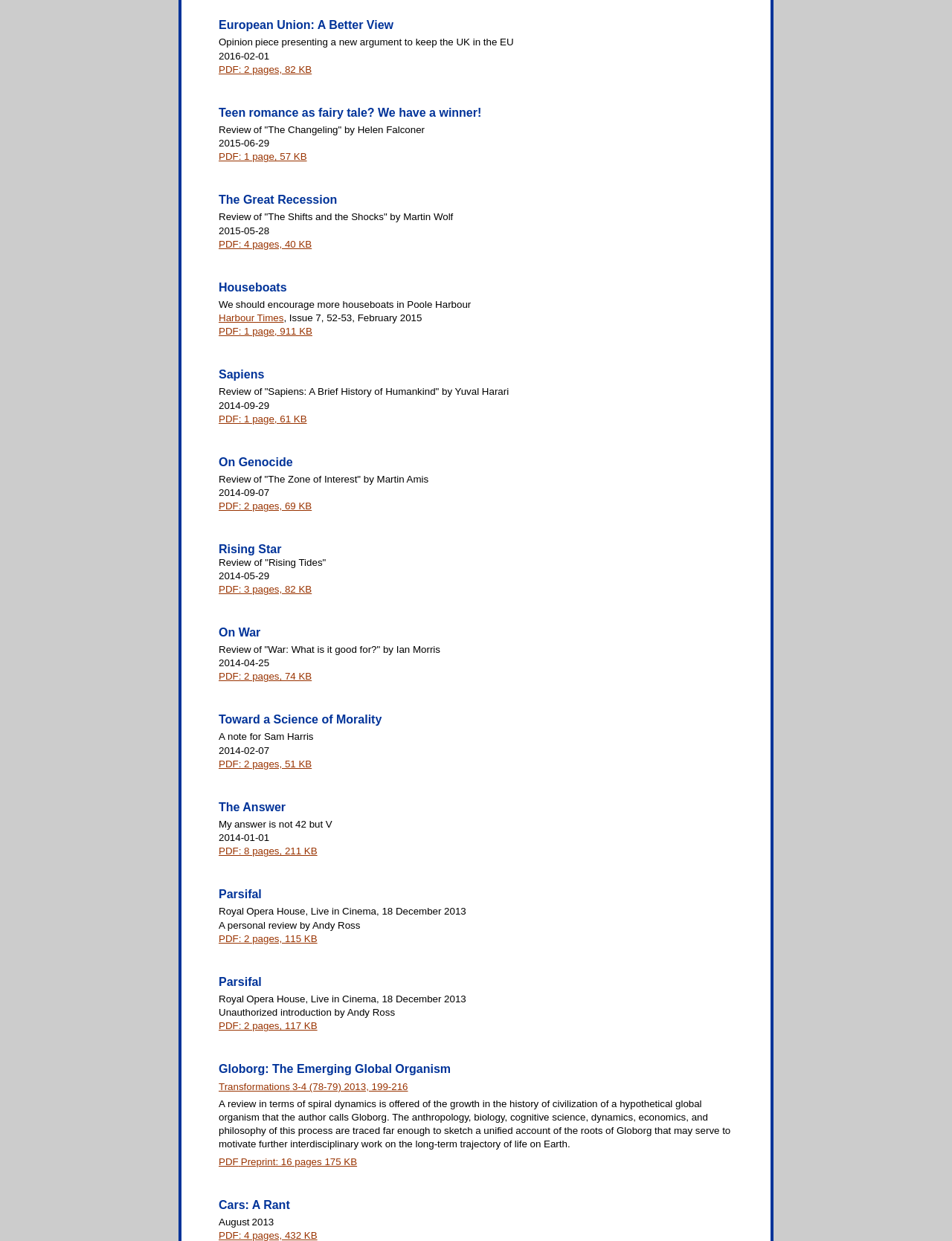How many pages is the PDF of 'Rising Tides' review?
Look at the image and respond to the question as thoroughly as possible.

The PDF of 'Rising Tides' review has 3 pages, which is indicated by the link element with ID 360.